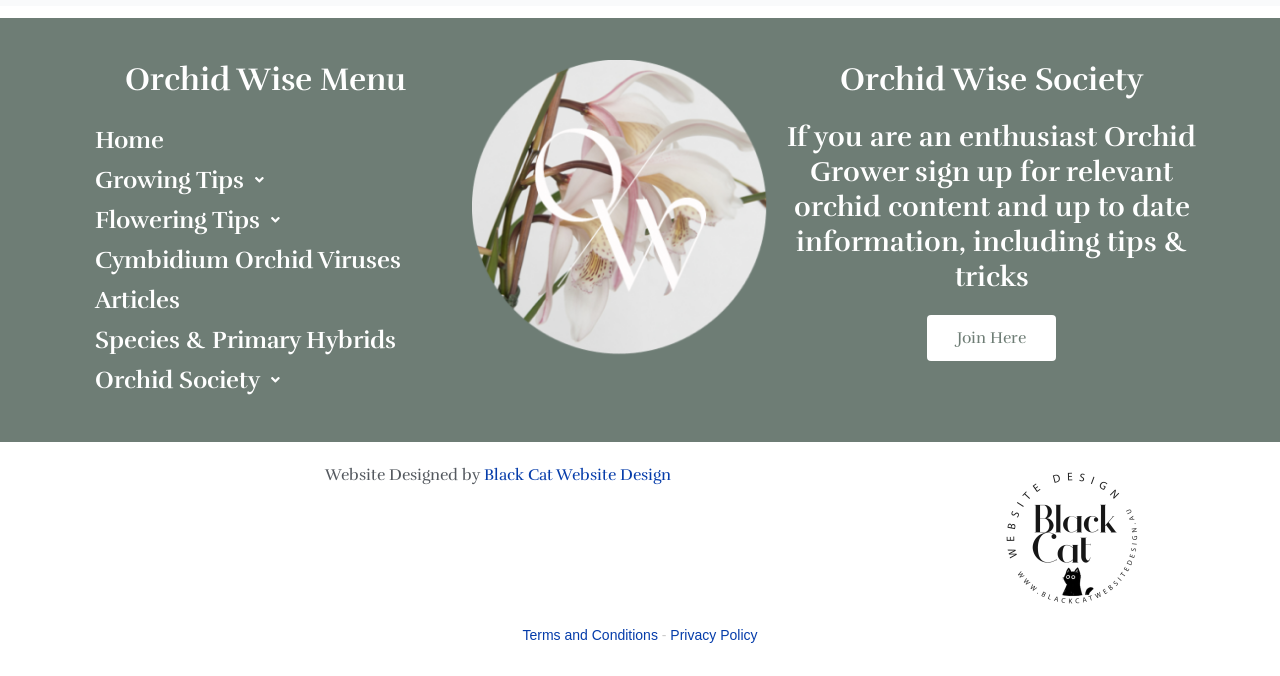Using the description "Home", locate and provide the bounding box of the UI element.

[0.062, 0.177, 0.353, 0.236]